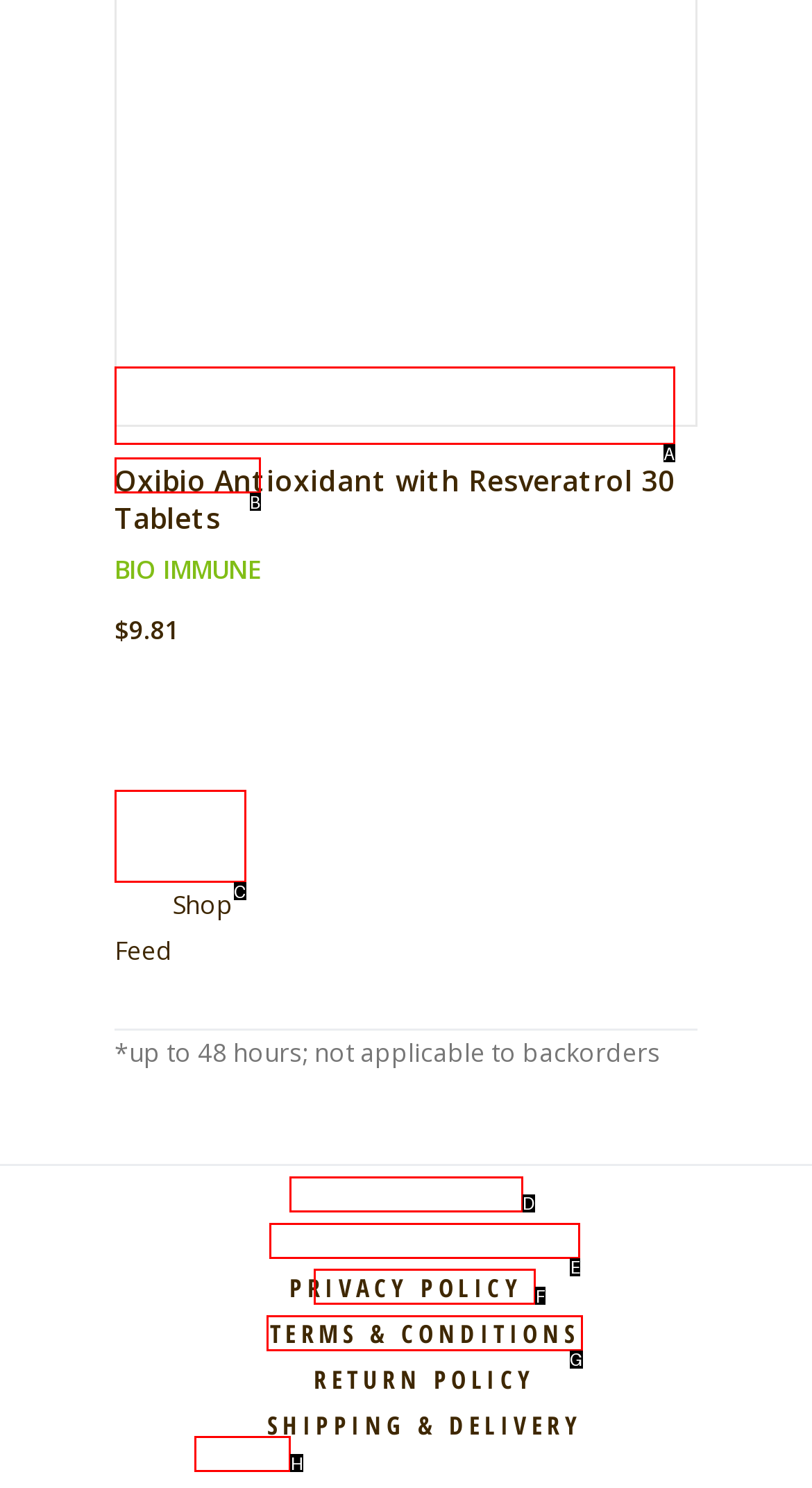Using the description: Terms & Conditions, find the HTML element that matches it. Answer with the letter of the chosen option.

E